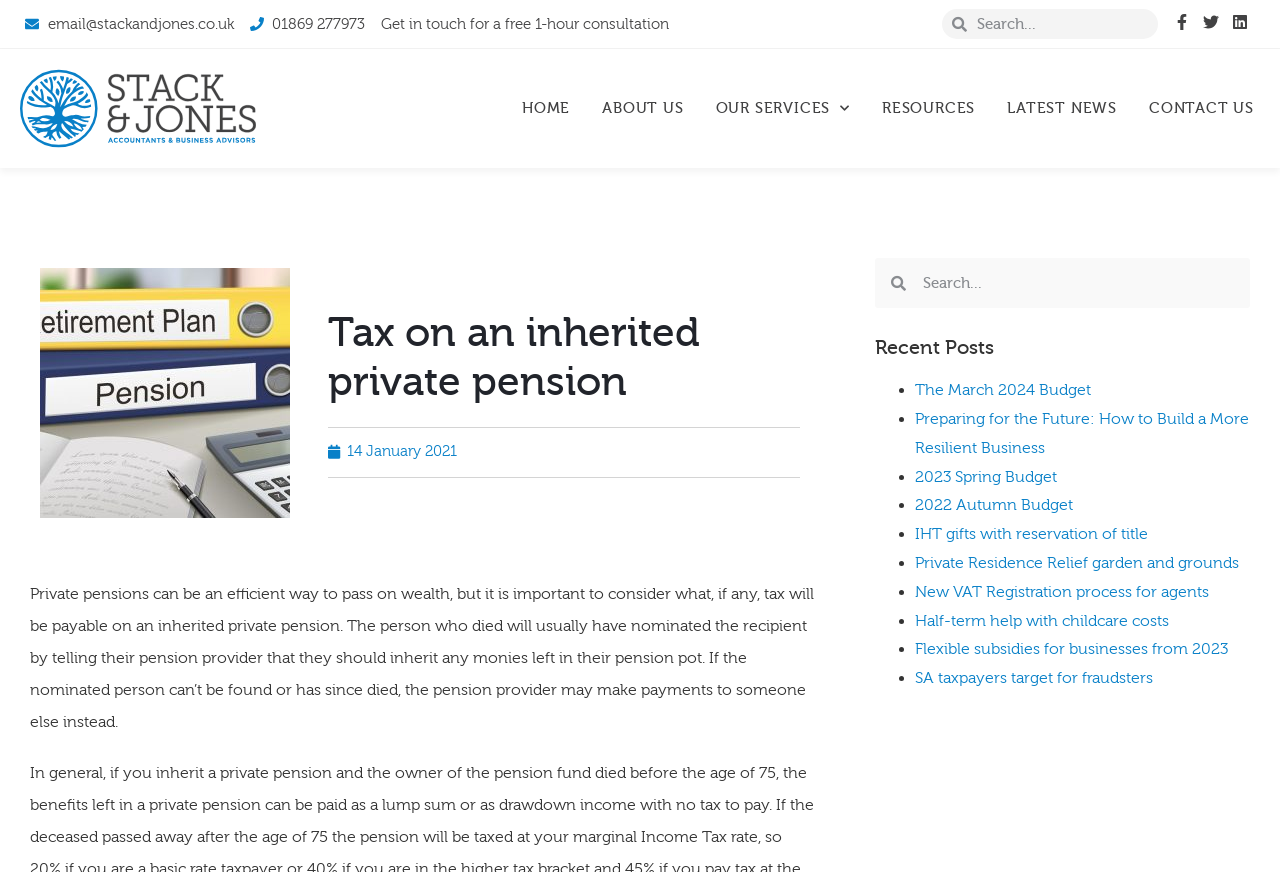Identify the bounding box for the element characterized by the following description: "alt="Stack & Jones logo"".

[0.016, 0.079, 0.2, 0.17]